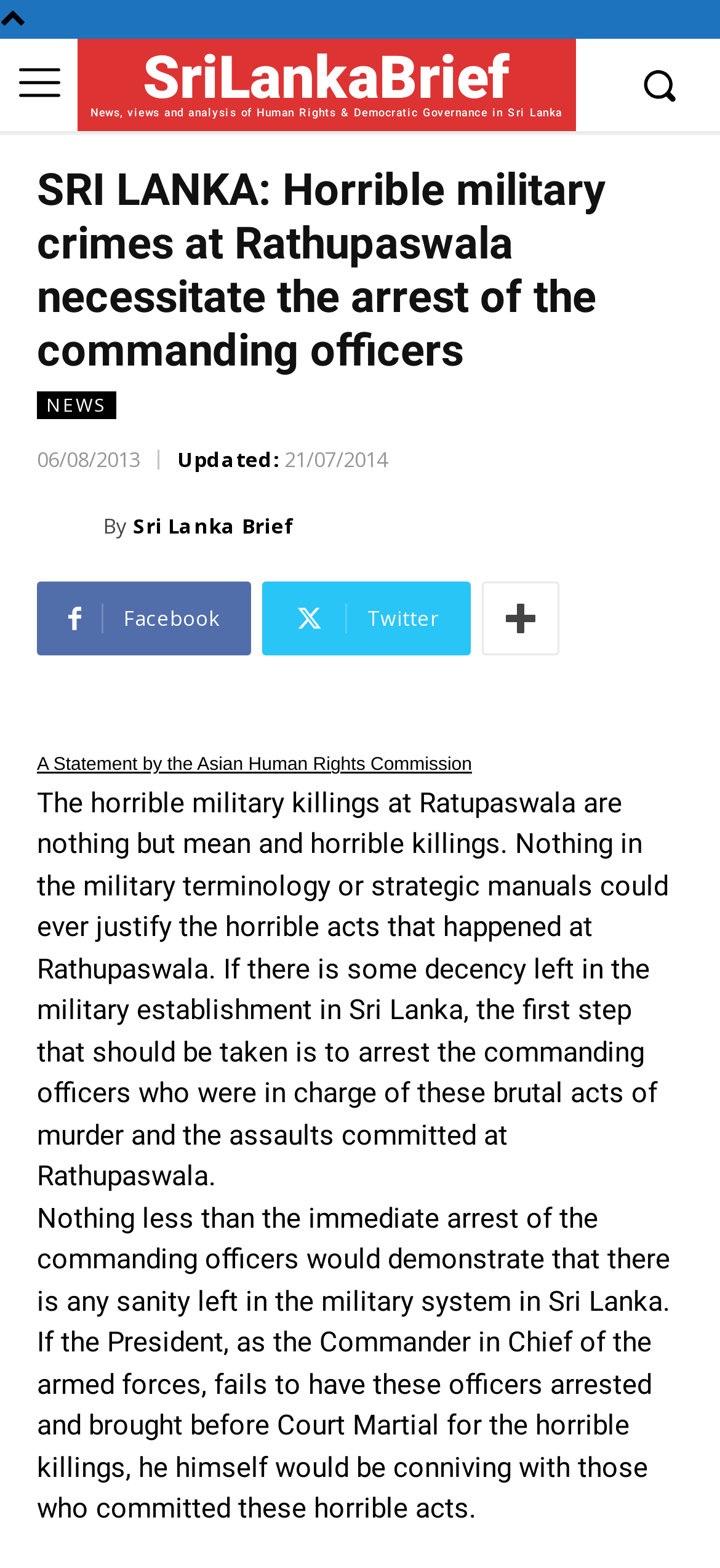What is the topic of the statement by the Asian Human Rights Commission?
Please give a well-detailed answer to the question.

Based on the webpage content, the statement by the Asian Human Rights Commission is about the horrible military killings at Ratupaswala, and the need for the arrest of the commanding officers responsible for these brutal acts.